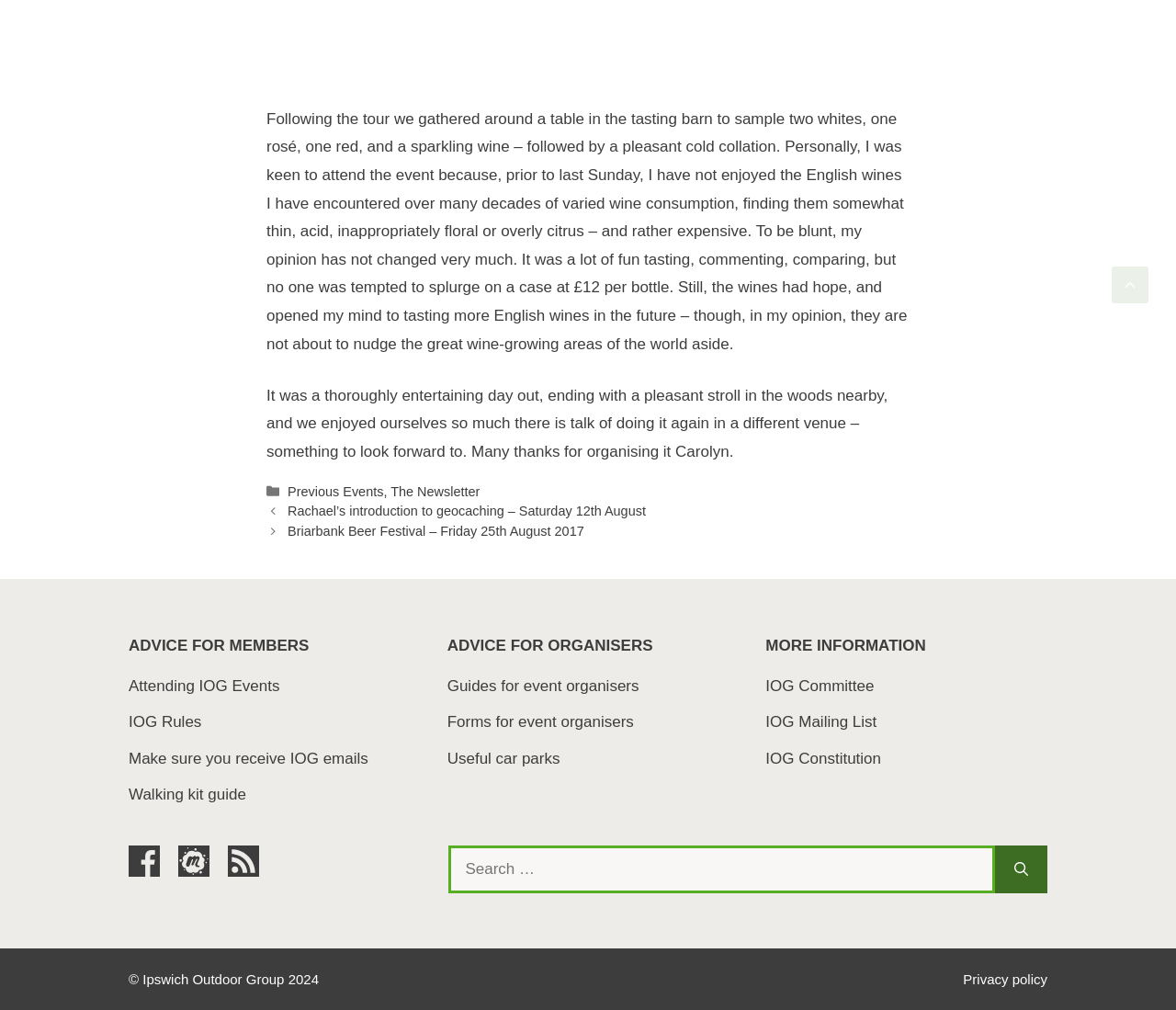Please determine the bounding box coordinates for the UI element described as: "title="IOG Newsletter Feed"".

[0.194, 0.855, 0.22, 0.872]